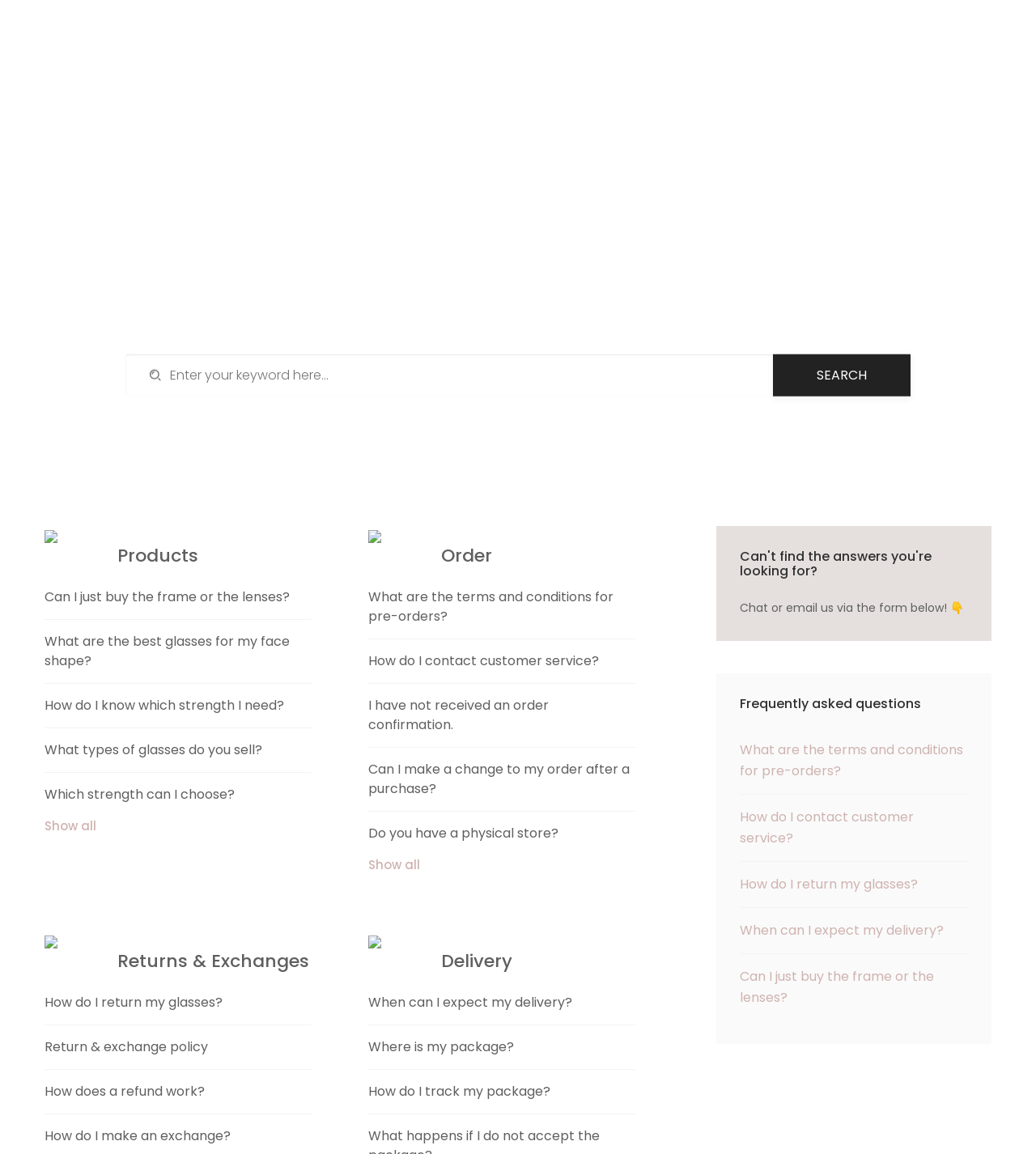Can you find and provide the main heading text of this webpage?

QUESTIONS AND ANSWERS